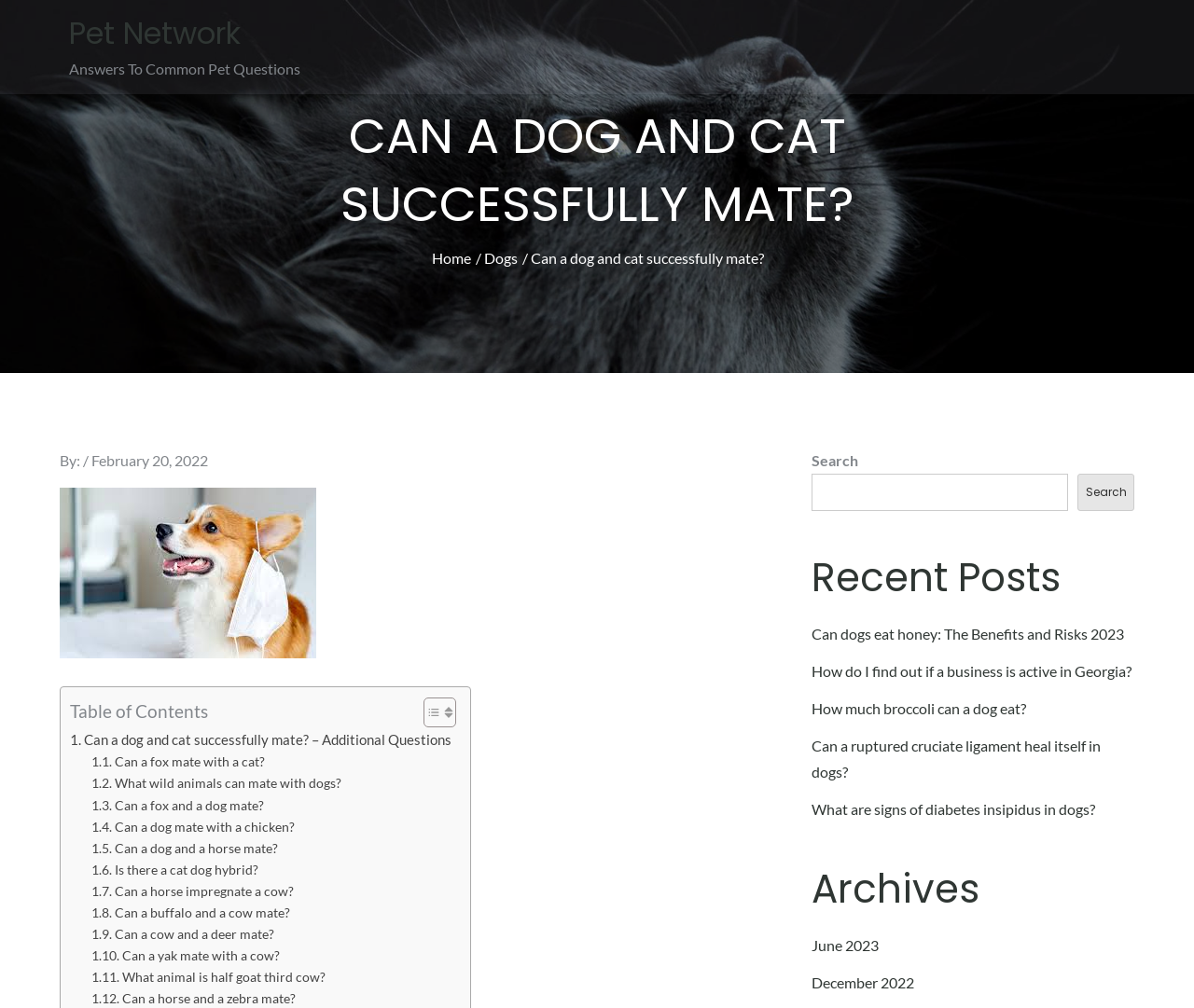Point out the bounding box coordinates of the section to click in order to follow this instruction: "View the table of contents".

[0.059, 0.691, 0.378, 0.722]